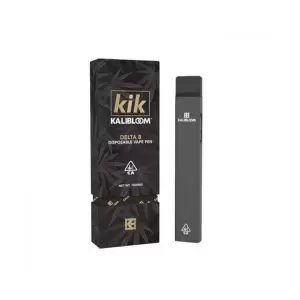Answer in one word or a short phrase: 
What market does the Delta 8 Disposable Vape Pen belong to?

Cannabis market